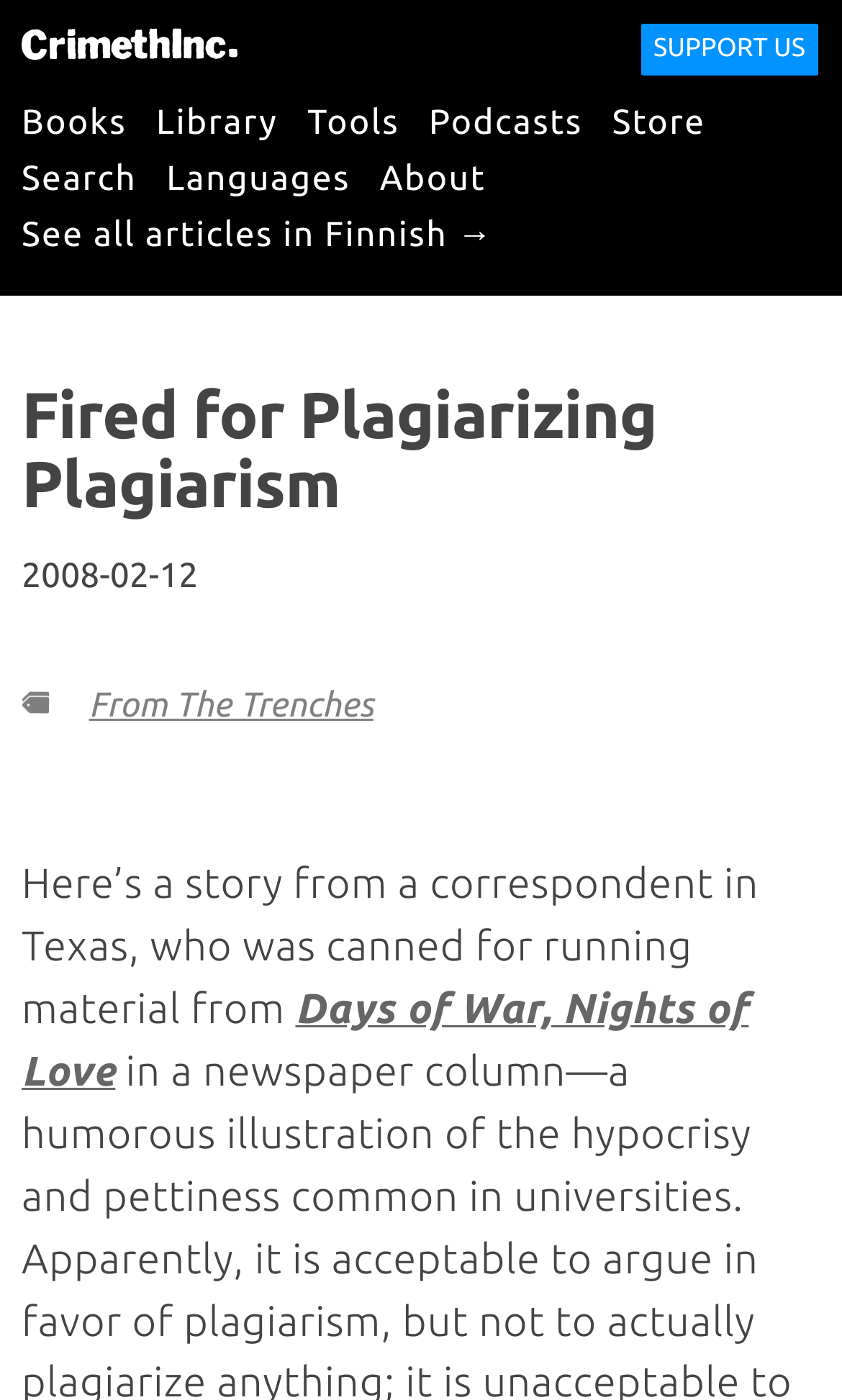What is the date of the article?
Please give a detailed answer to the question using the information shown in the image.

The date of the article can be determined by looking at the time element located below the main heading, which displays the text '2008-02-12'.